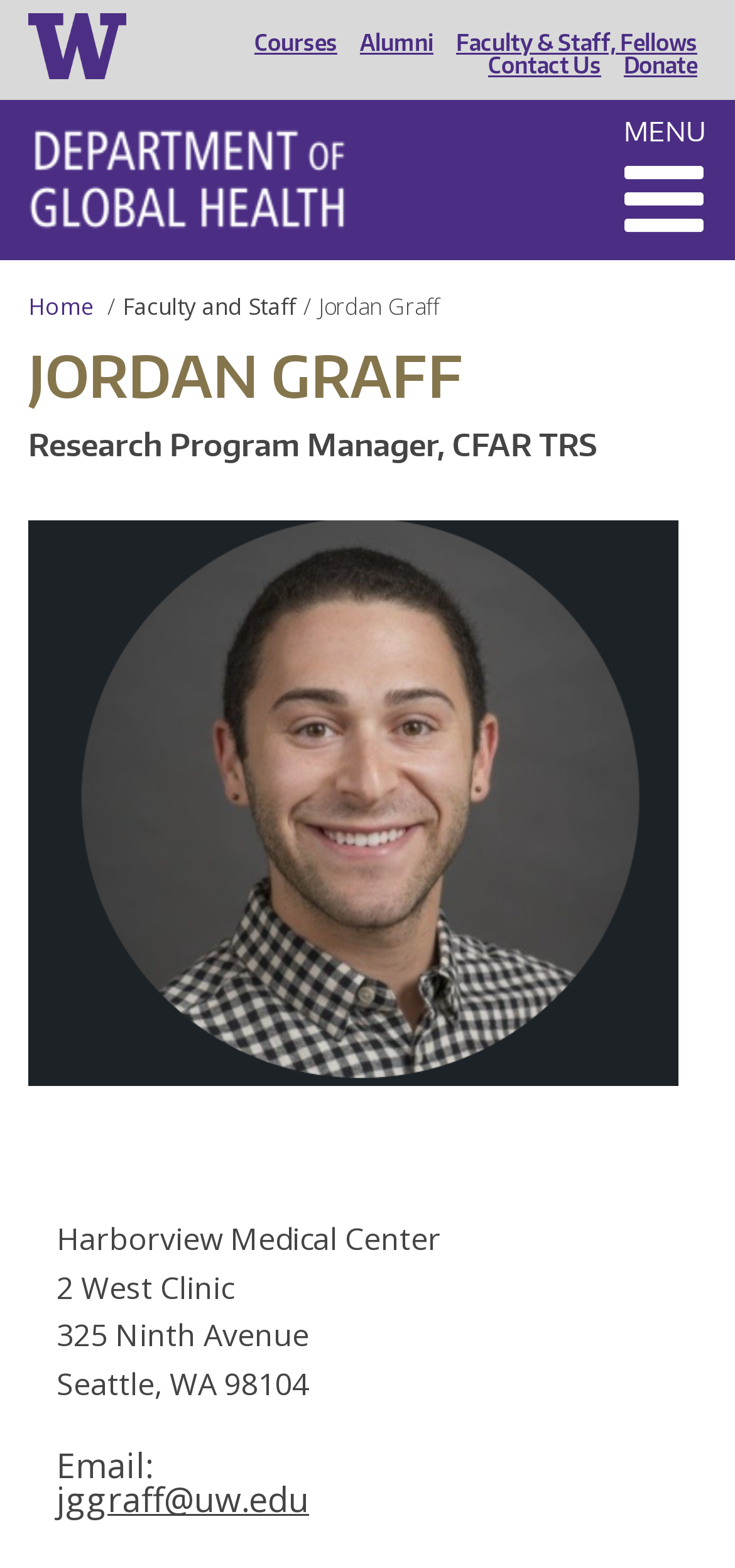Pinpoint the bounding box coordinates of the clickable element needed to complete the instruction: "go to University of Washington - Department of Global Health". The coordinates should be provided as four float numbers between 0 and 1: [left, top, right, bottom].

[0.038, 0.008, 0.172, 0.051]